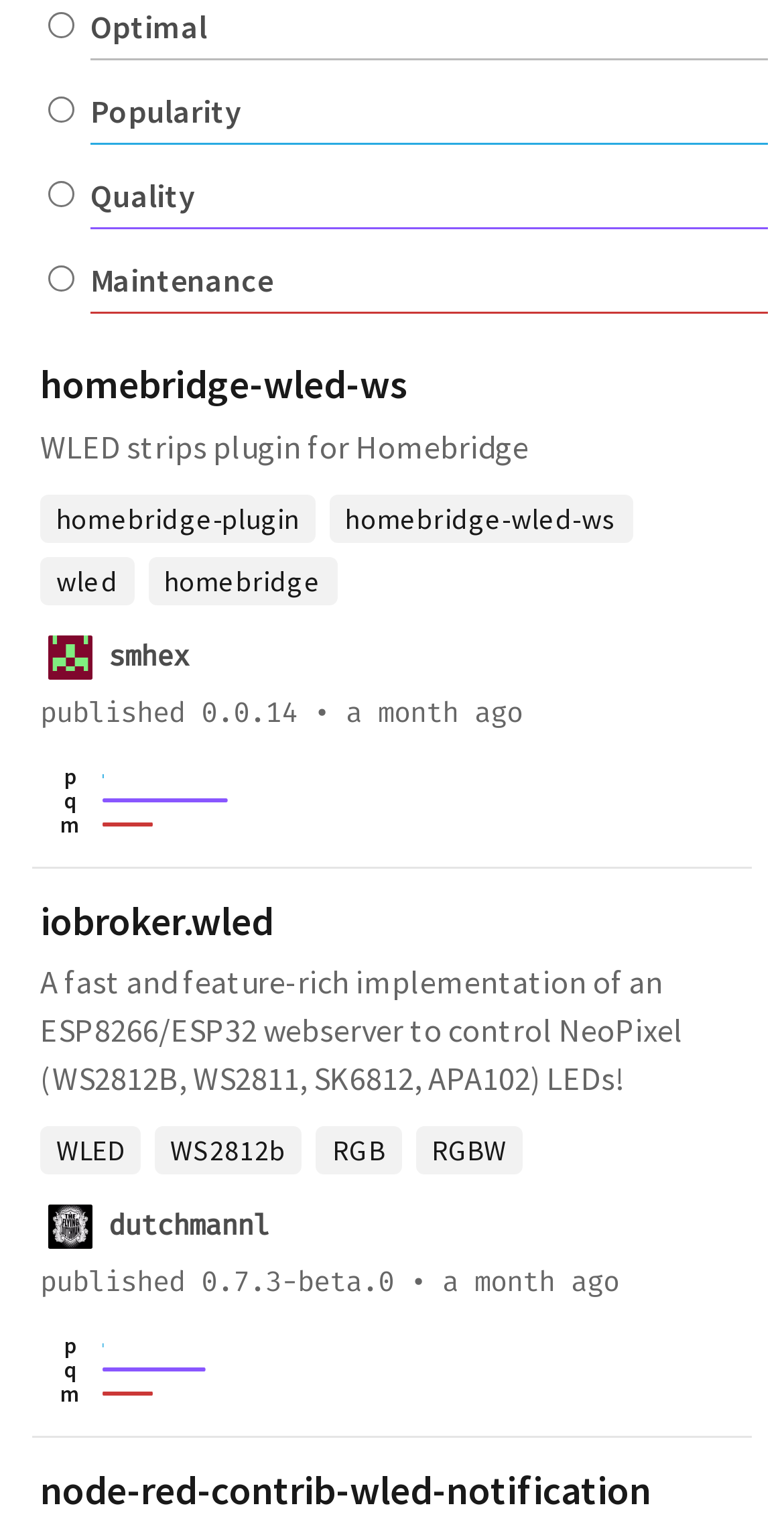Provide the bounding box coordinates of the UI element that matches the description: "node-red-contrib-wled-notification".

[0.051, 0.961, 0.831, 0.988]